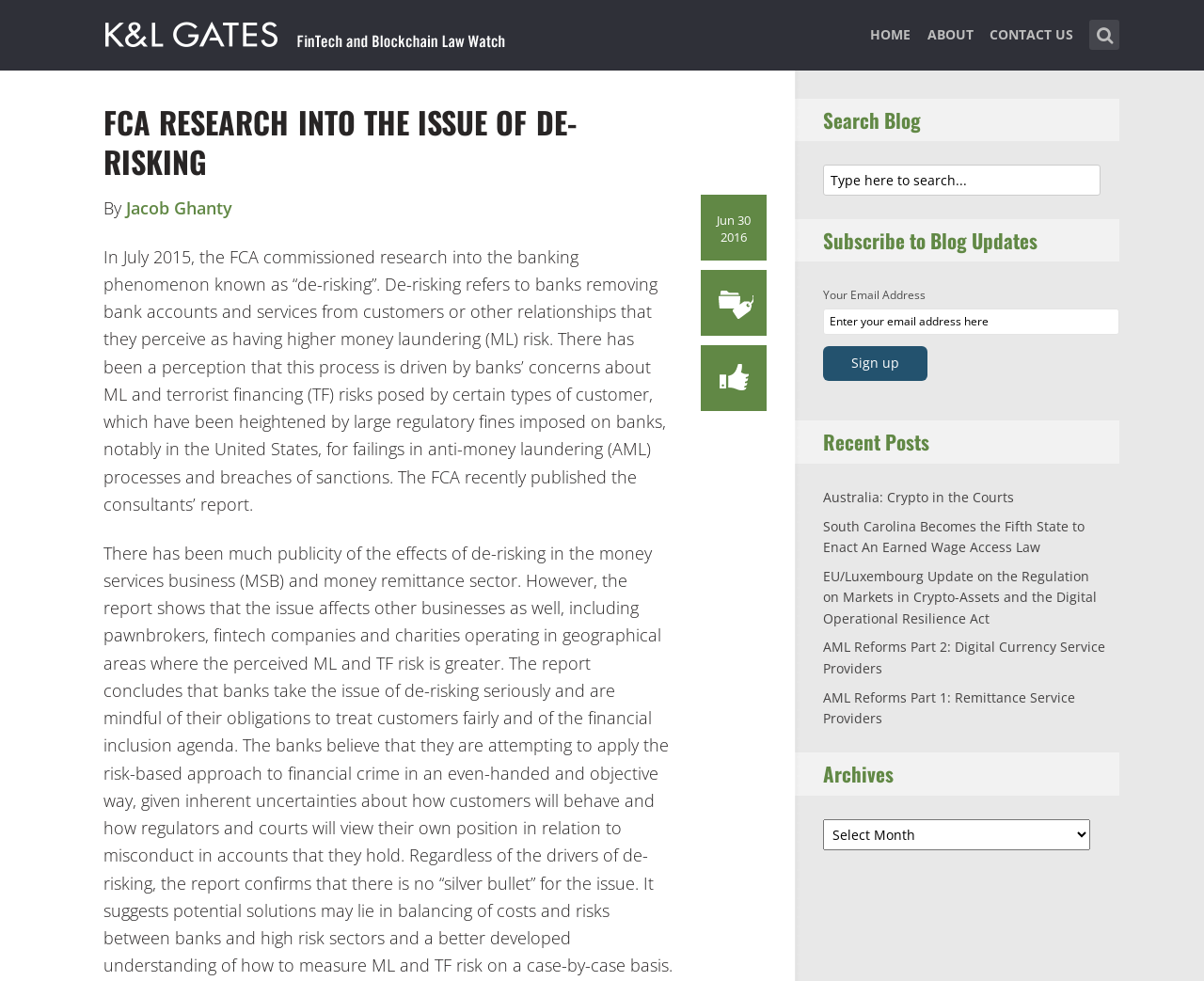Find the bounding box of the web element that fits this description: "Jacob Ghanty".

[0.105, 0.2, 0.193, 0.223]